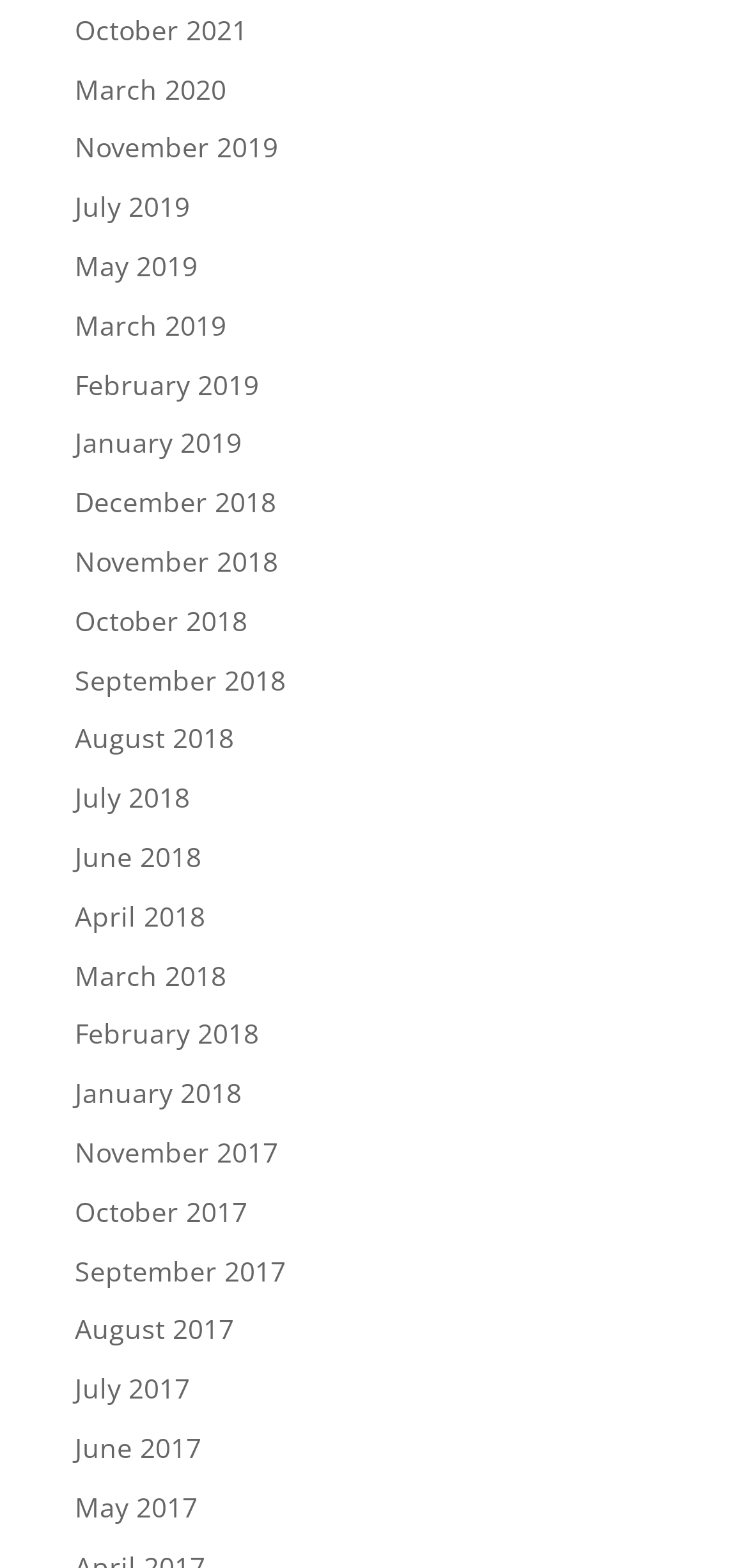What is the earliest month listed?
Based on the visual details in the image, please answer the question thoroughly.

By scanning the list of links, I found that the bottommost link is 'May 2017', which suggests that it is the earliest month listed.